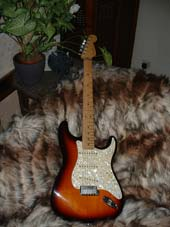Generate a comprehensive caption that describes the image.

The image features a classic electric guitar, specifically a Fender Stratocaster, resting on a textured, fur-like surface. The guitar is adorned with a sunburst finish, showcasing a rich gradient of deep orange and yellow hues merging seamlessly into black edges. Its body is complemented by a contrasting white pickguard decorated with multiple control knobs. The neck, made of light wood, features a headstock with distinctive tuning pegs. Nearby, a potted plant adds a touch of greenery to the rustic setting, enhancing the warm and artistic ambiance. This particular guitar symbolizes musical heritage, embodying the spirit of creativity and artistry often associated with iconic musicians.